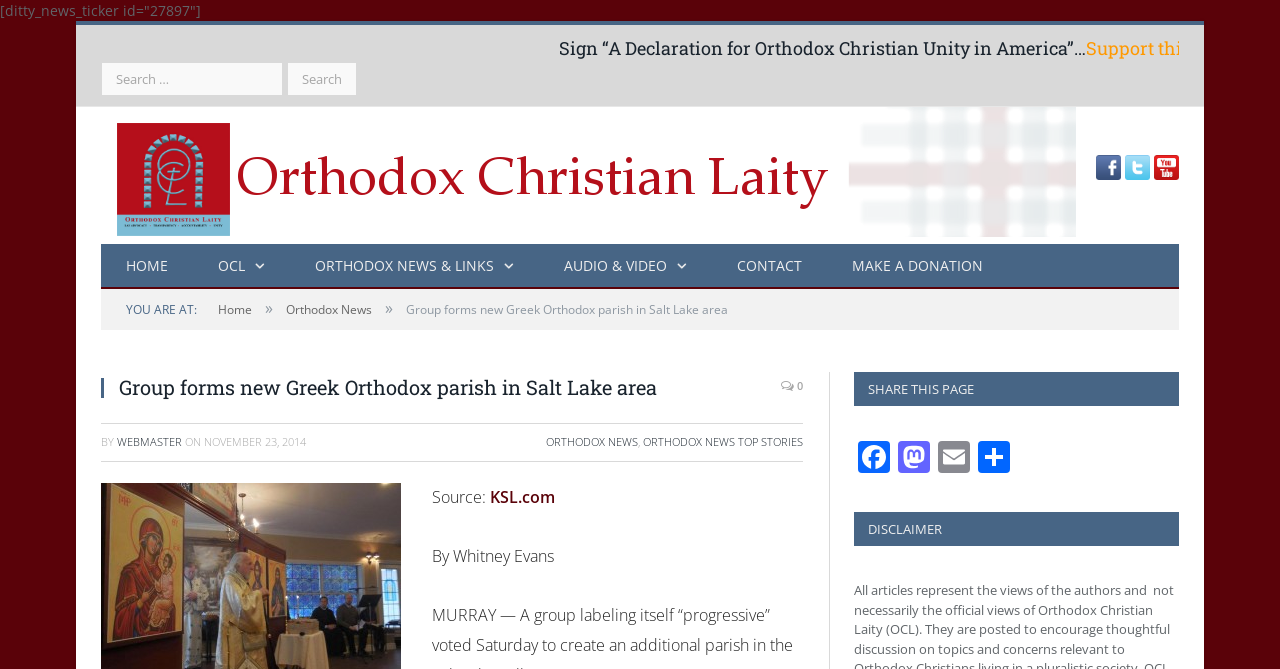Highlight the bounding box coordinates of the region I should click on to meet the following instruction: "Read the news from KSL.com".

[0.383, 0.726, 0.434, 0.759]